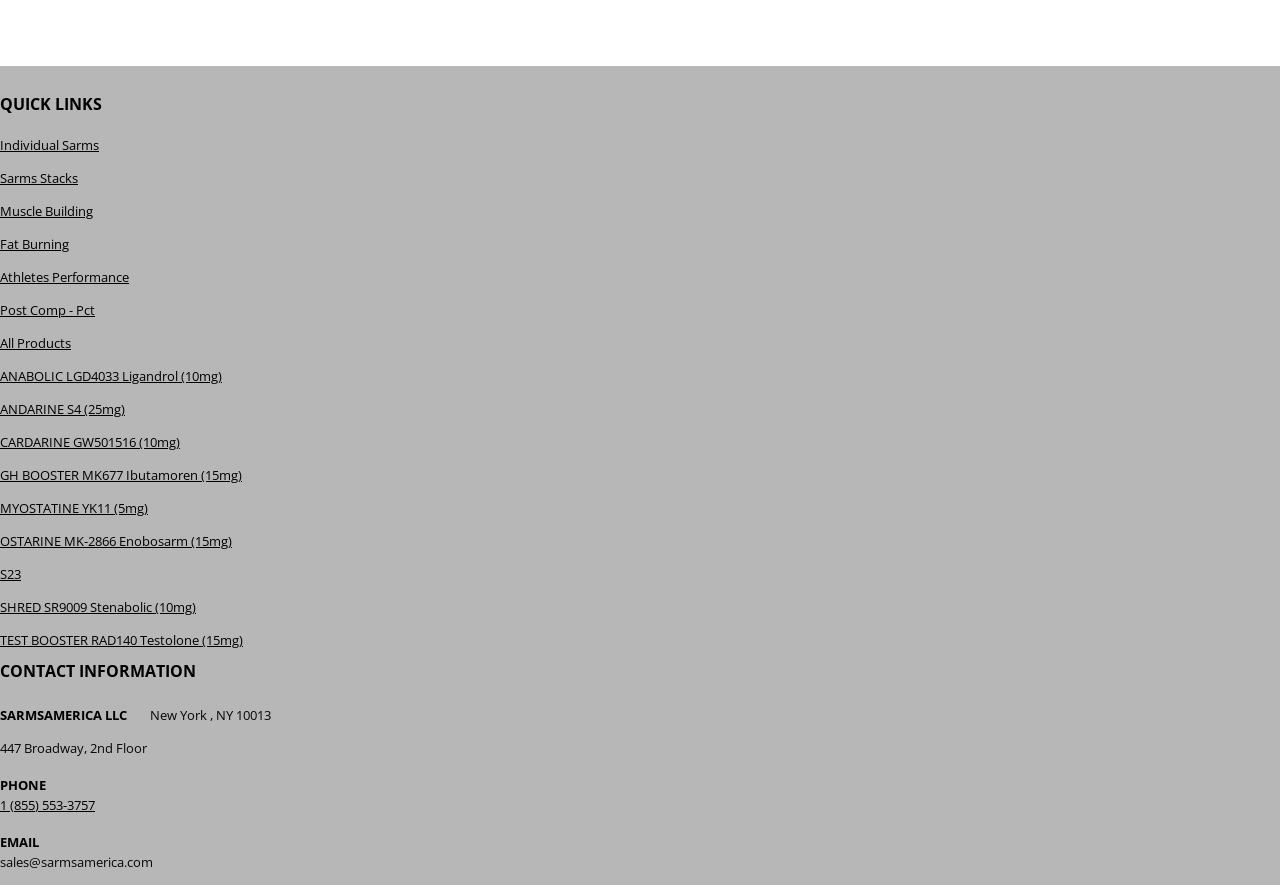Can you specify the bounding box coordinates of the area that needs to be clicked to fulfill the following instruction: "Email sales@sarmsamerica.com"?

[0.0, 0.963, 0.12, 0.984]